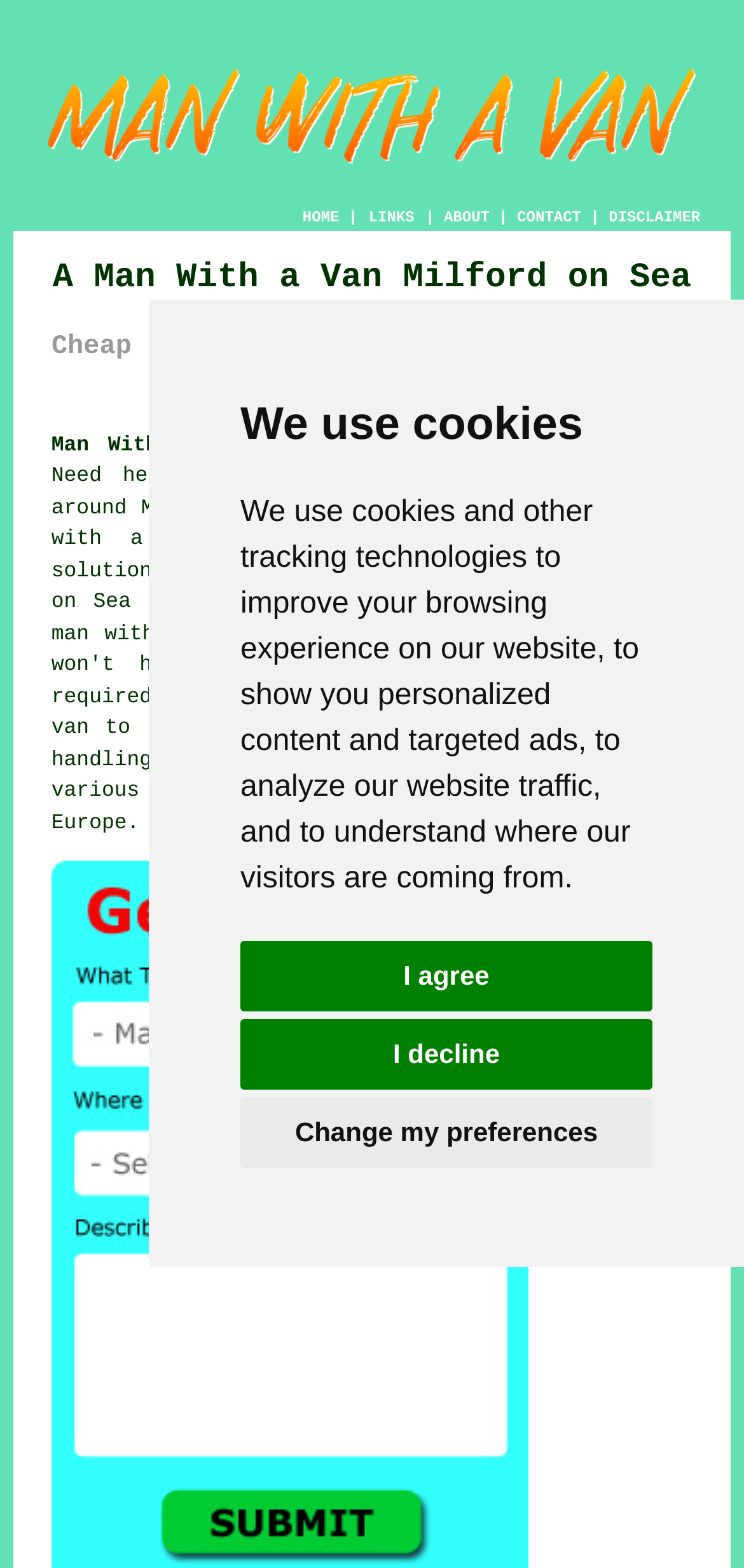Could you highlight the region that needs to be clicked to execute the instruction: "Click the DISCLAIMER link"?

[0.818, 0.134, 0.941, 0.145]